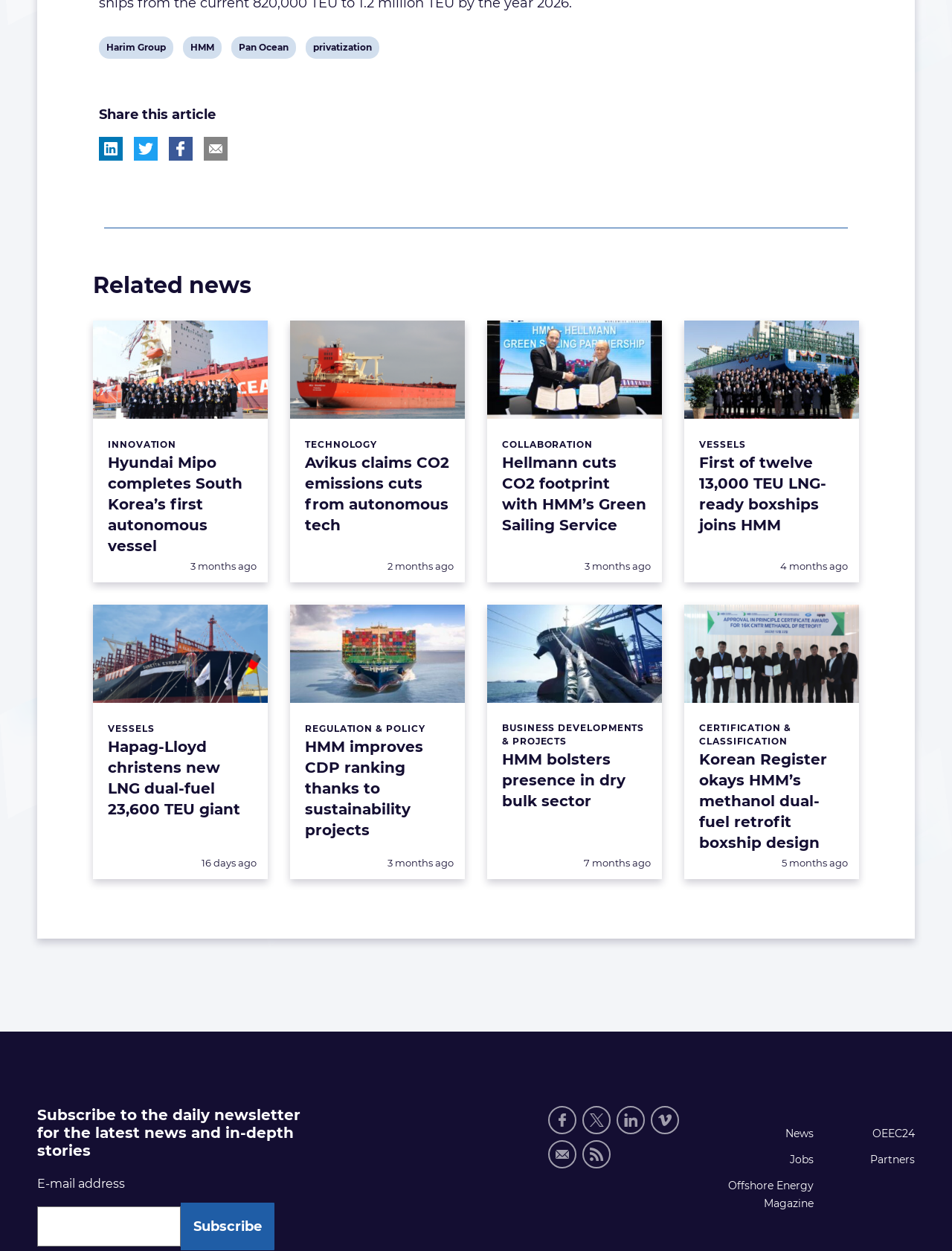How many news articles are listed on the webpage?
Kindly offer a comprehensive and detailed response to the question.

I counted the number of news article headings on the webpage, which are 9 in total.